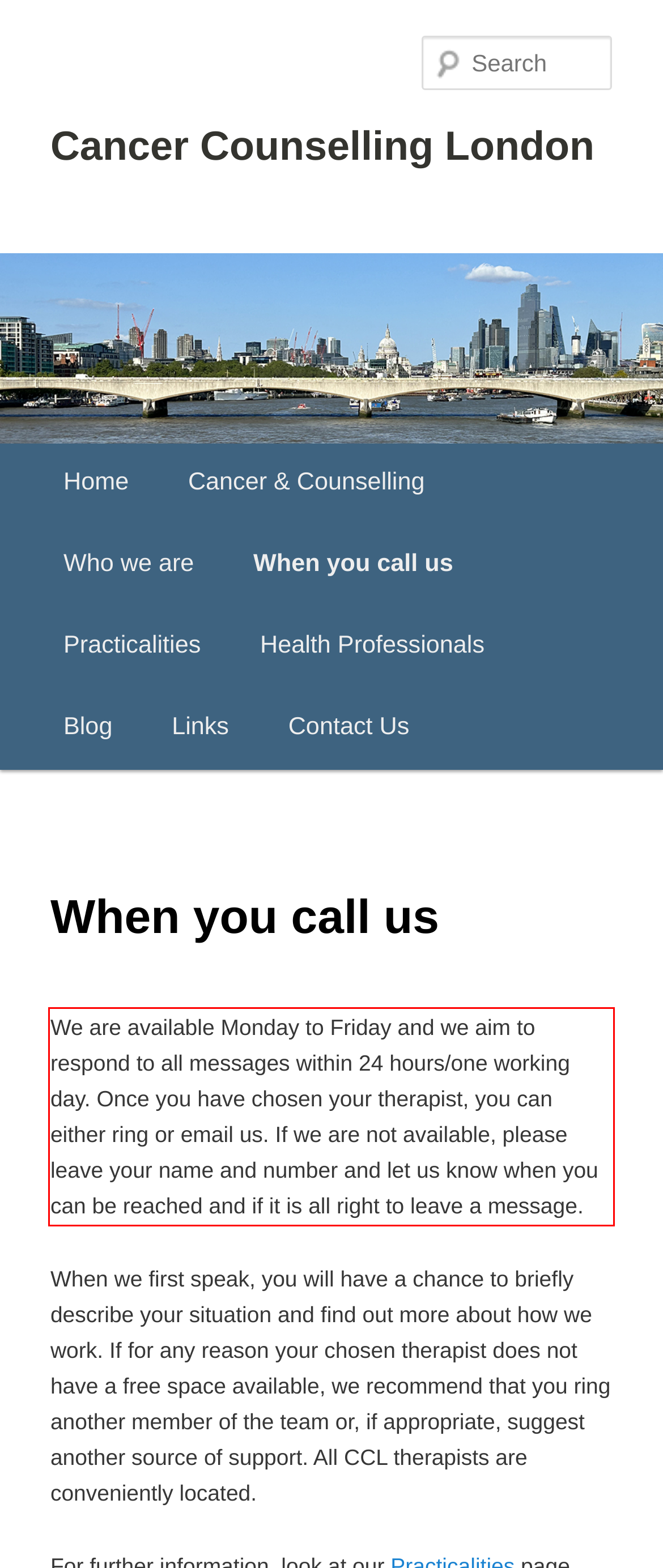Please perform OCR on the text content within the red bounding box that is highlighted in the provided webpage screenshot.

We are available Monday to Friday and we aim to respond to all messages within 24 hours/one working day. Once you have chosen your therapist, you can either ring or email us. If we are not available, please leave your name and number and let us know when you can be reached and if it is all right to leave a message.